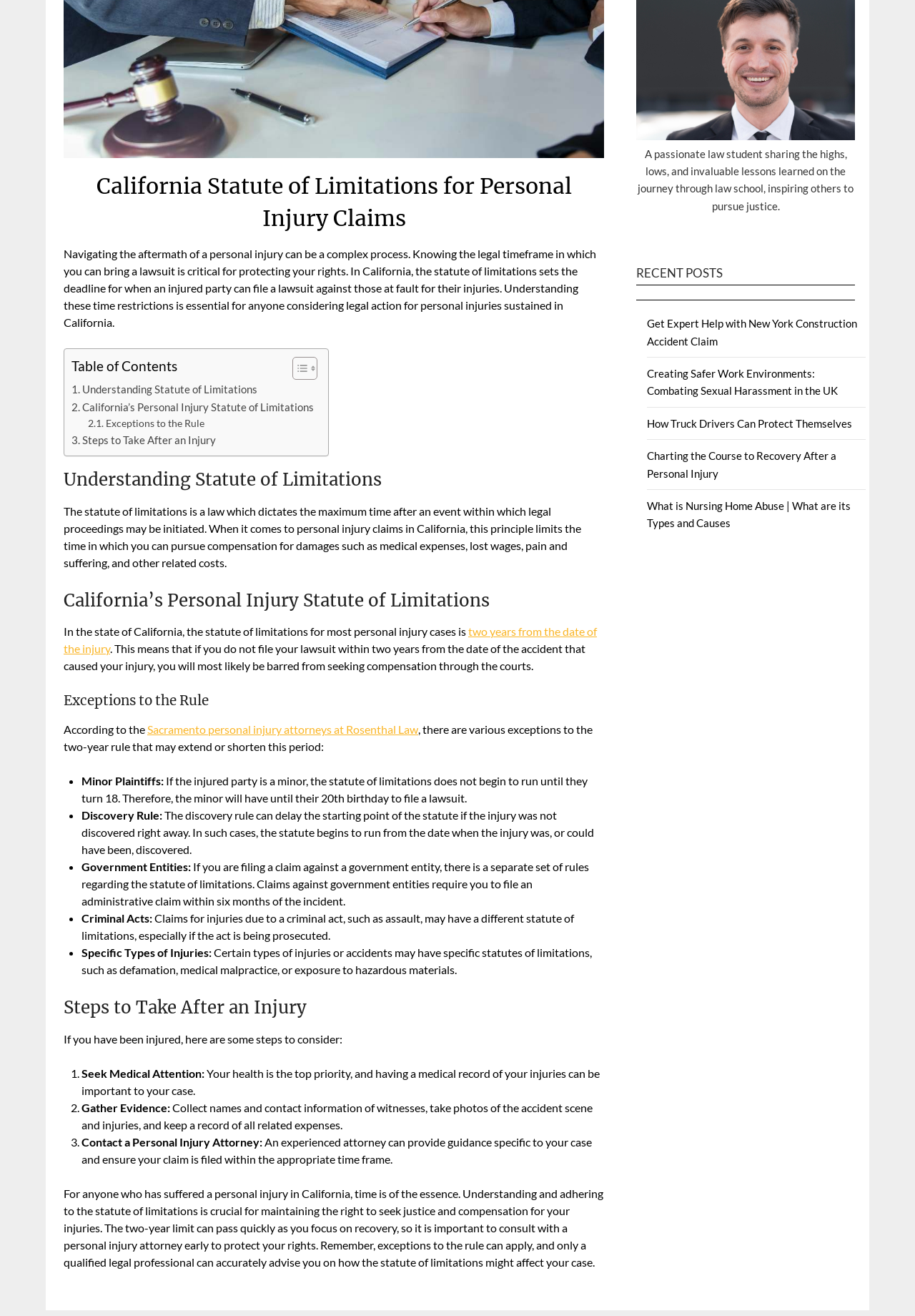Identify the bounding box for the UI element specified in this description: "Exceptions to the Rule". The coordinates must be four float numbers between 0 and 1, formatted as [left, top, right, bottom].

[0.096, 0.316, 0.223, 0.328]